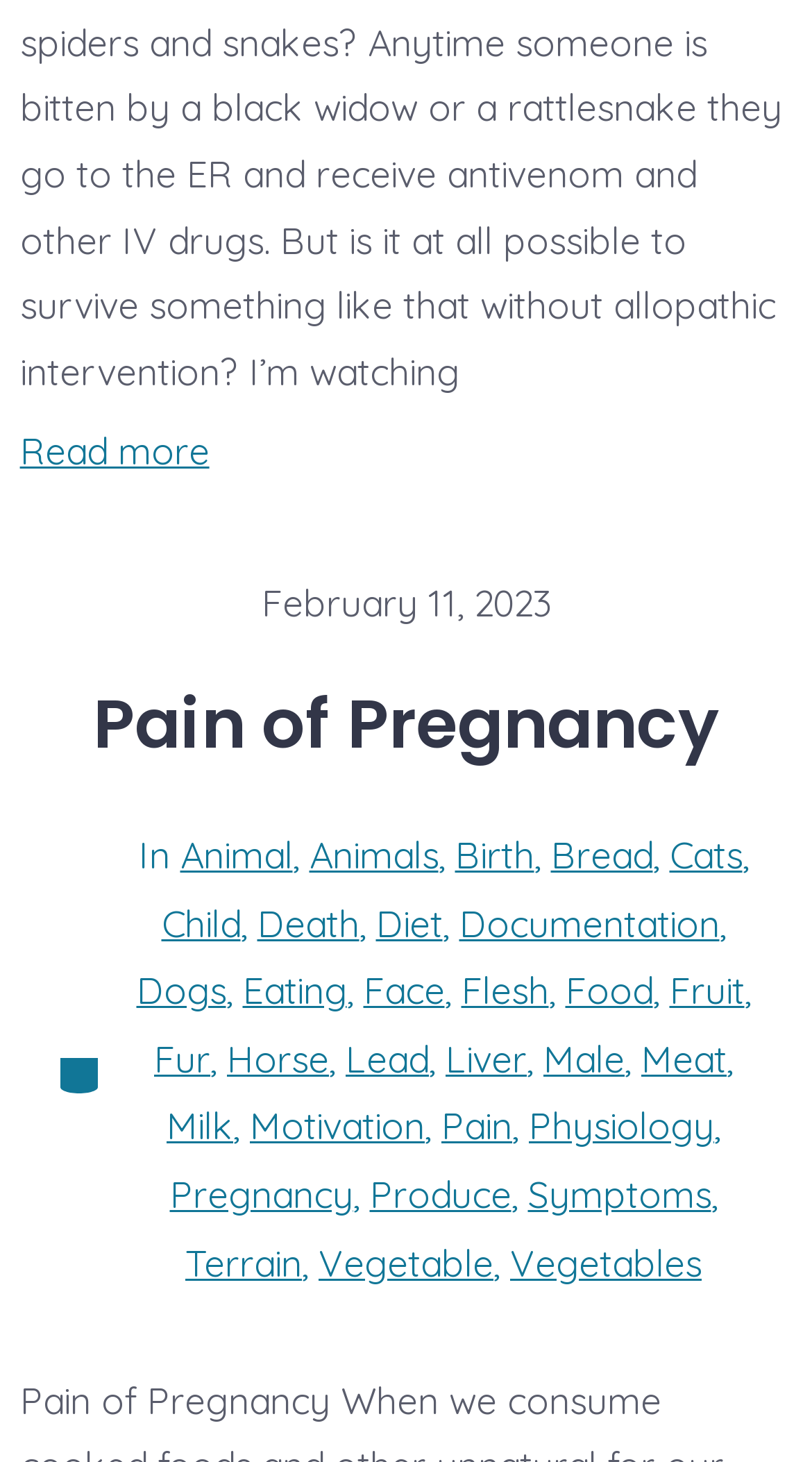How many categories are listed?
Using the image, provide a detailed and thorough answer to the question.

The categories are listed in the middle section of the webpage, and by counting the number of links, we can see that there are 26 categories listed, including 'Animal', 'Animals', 'Birth', and so on.